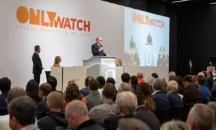Break down the image and describe each part extensively.

The image captures a moment from the Only Watch charity auction, an event known for showcasing unique luxury timepieces to benefit research on Duchenne Muscular Dystrophy. In this particular scene, a prominent figure is seen addressing the audience from a podium, while two individuals flanking him listen intently. The backdrop prominently features the Only Watch logo, which emphasizes the significance of the event. The audience, comprised of numerous attendees, displays a mix of excitement and anticipation, reflecting the high stakes of the auction where exclusive watches are bid upon for a noble cause. The atmosphere suggests a blend of sophistication and urgency, characteristic of high-profile charity events.